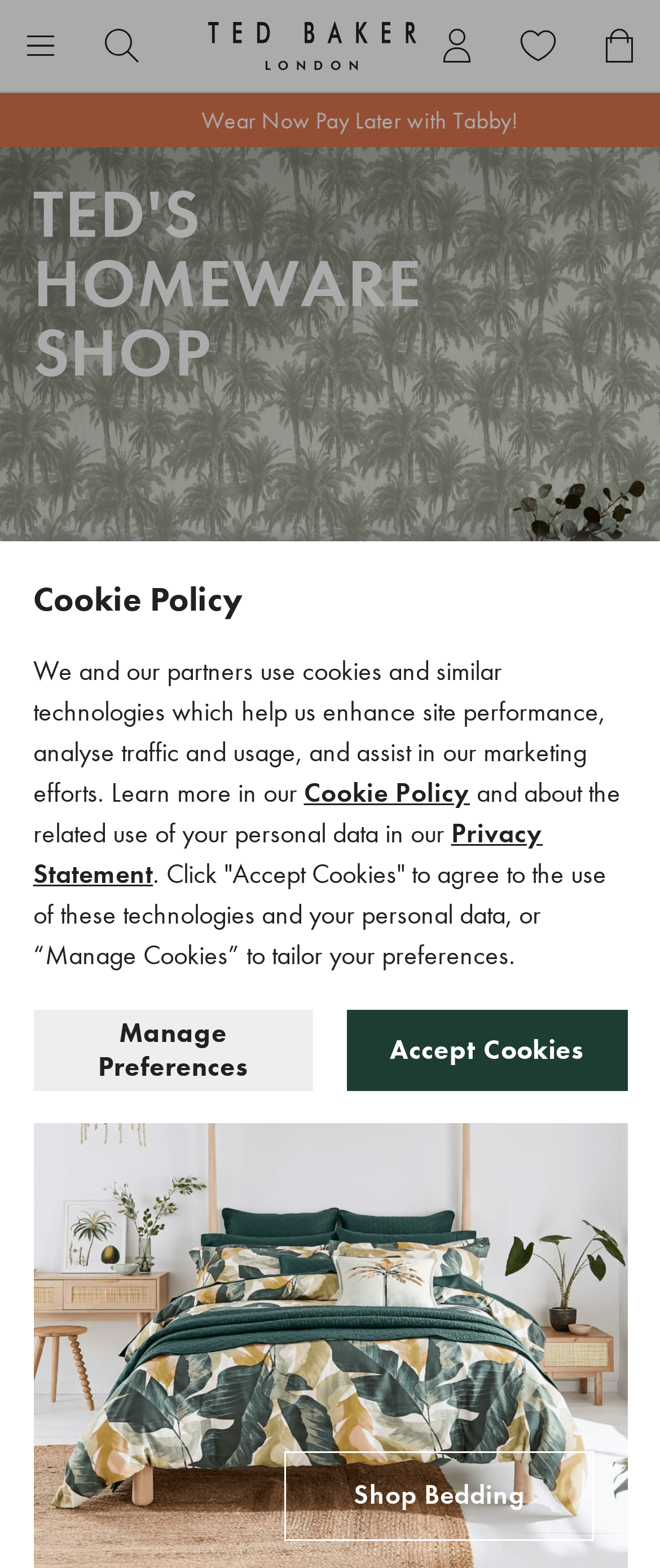What is the purpose of the search bar?
Please use the image to provide a one-word or short phrase answer.

To search products